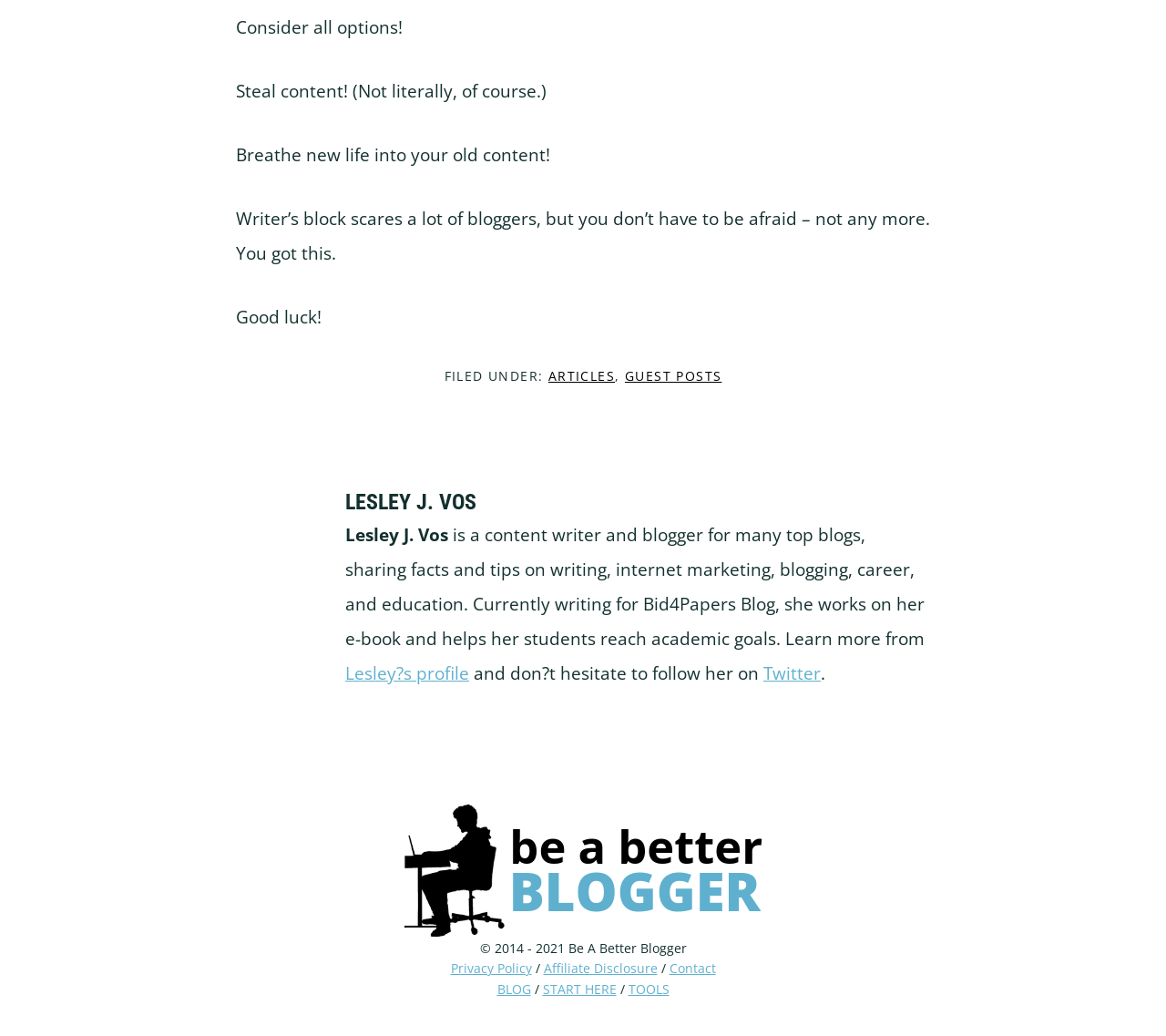Locate the bounding box coordinates of the element that should be clicked to execute the following instruction: "Visit Lesley's profile".

[0.296, 0.638, 0.402, 0.661]